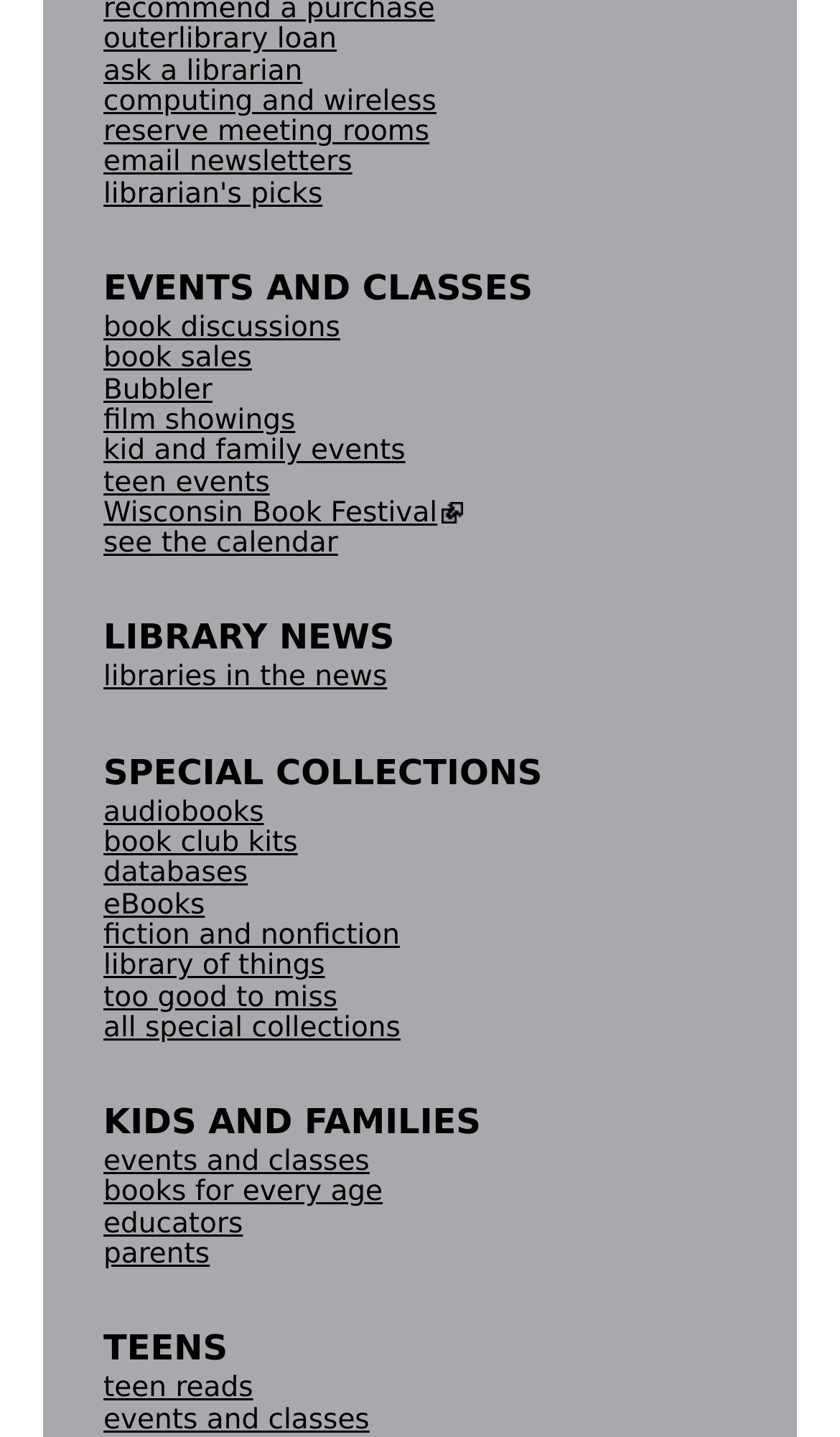What is the 'Librarian's Picks' link for?
Please answer the question with as much detail and depth as you can.

The 'Librarian's Picks' link is probably a curated list of recommended books, resources, or materials selected by librarians, providing users with personalized suggestions or recommendations.